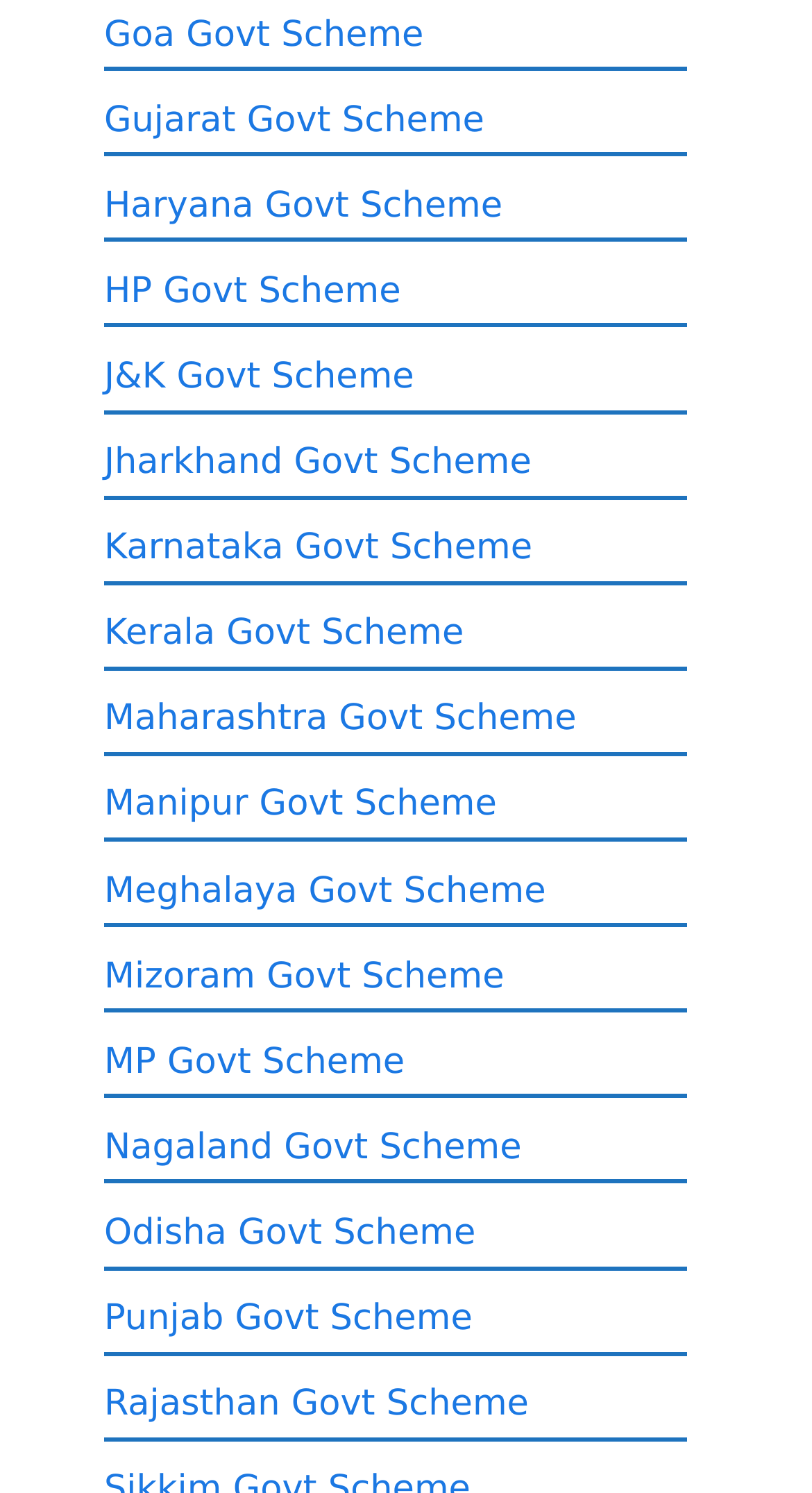Can you specify the bounding box coordinates for the region that should be clicked to fulfill this instruction: "Learn about Haryana Govt Scheme".

[0.128, 0.124, 0.619, 0.152]